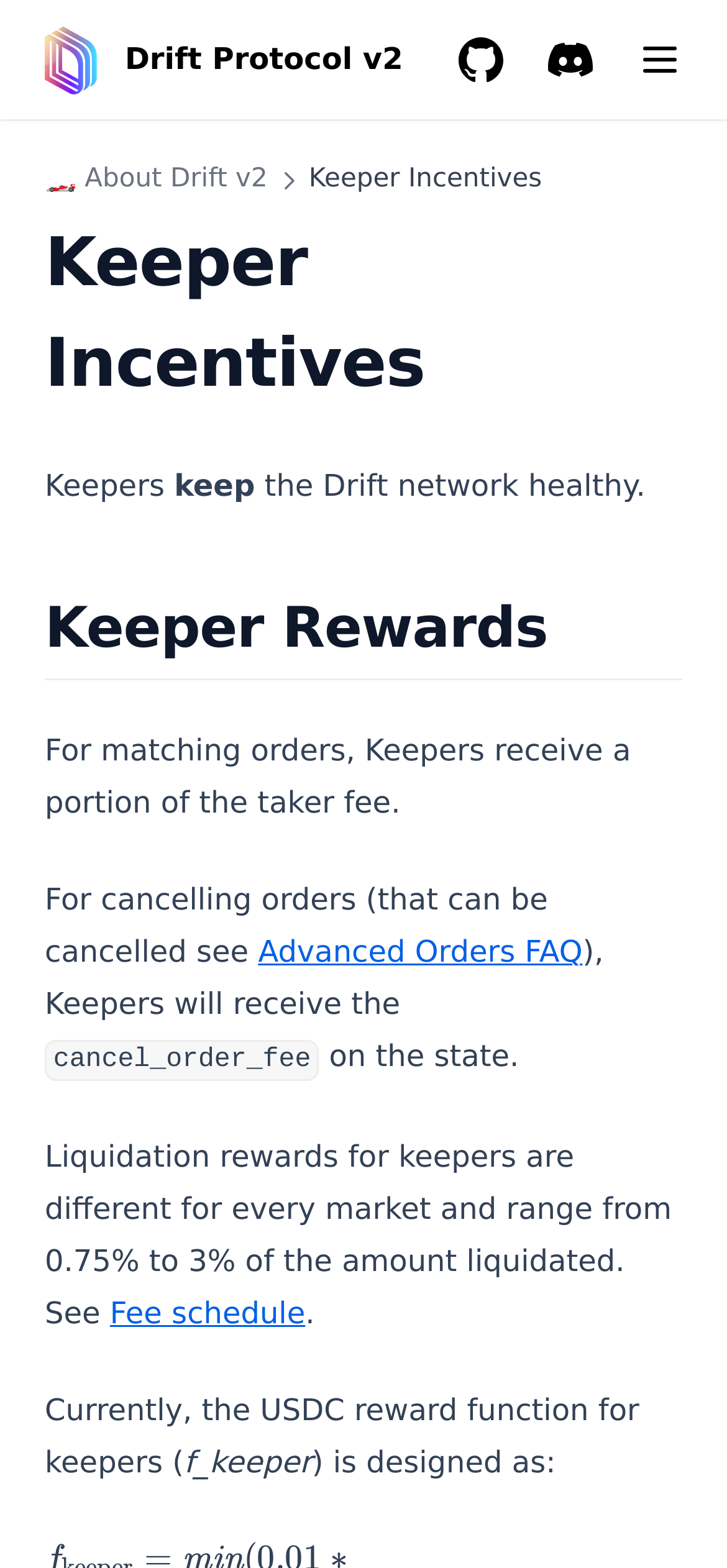Answer the question in a single word or phrase:
How many sections are there under the 'Trading' button?

14